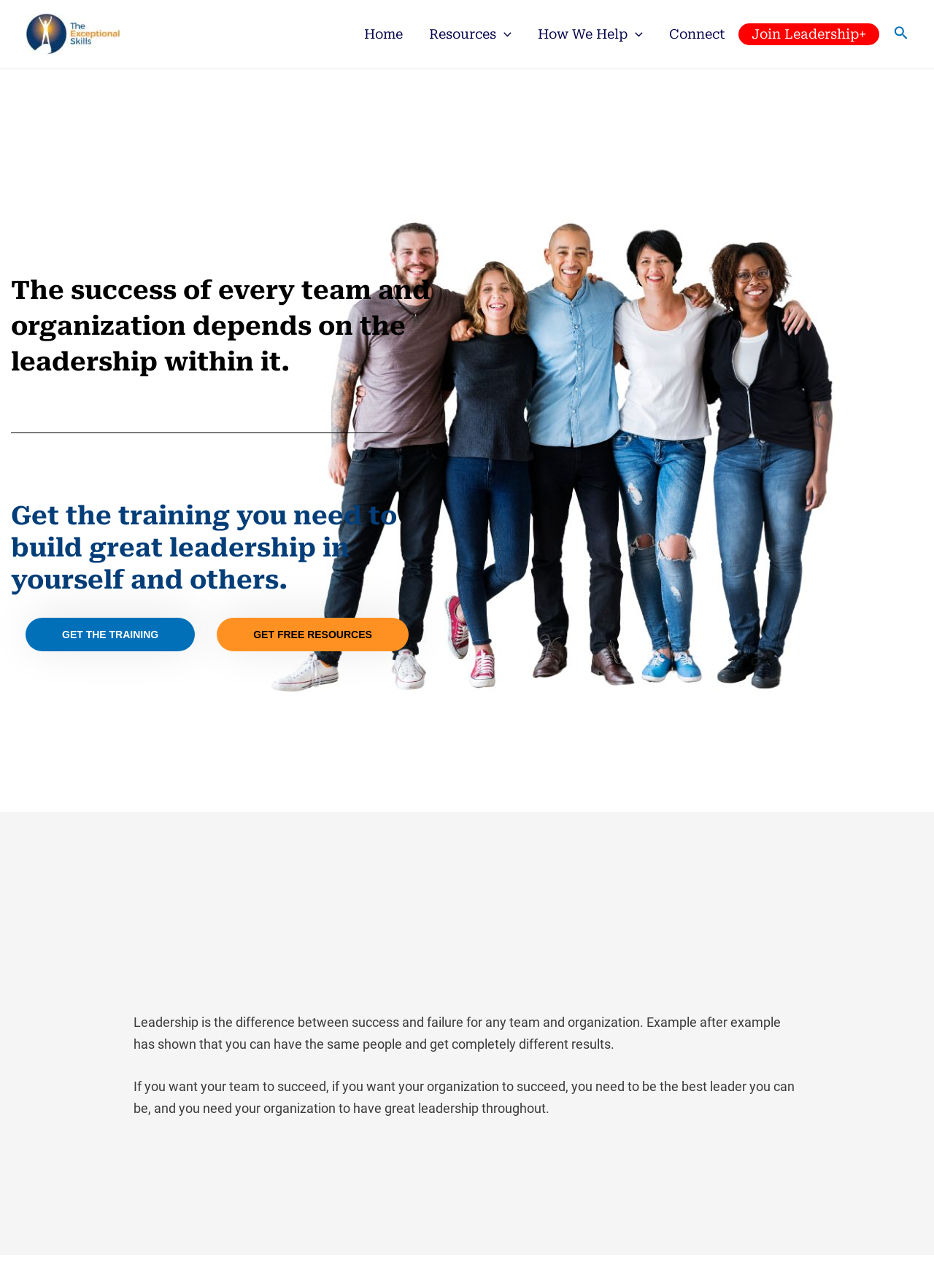Locate the bounding box coordinates of the area that needs to be clicked to fulfill the following instruction: "Get free resources". The coordinates should be in the format of four float numbers between 0 and 1, namely [left, top, right, bottom].

[0.232, 0.48, 0.437, 0.506]